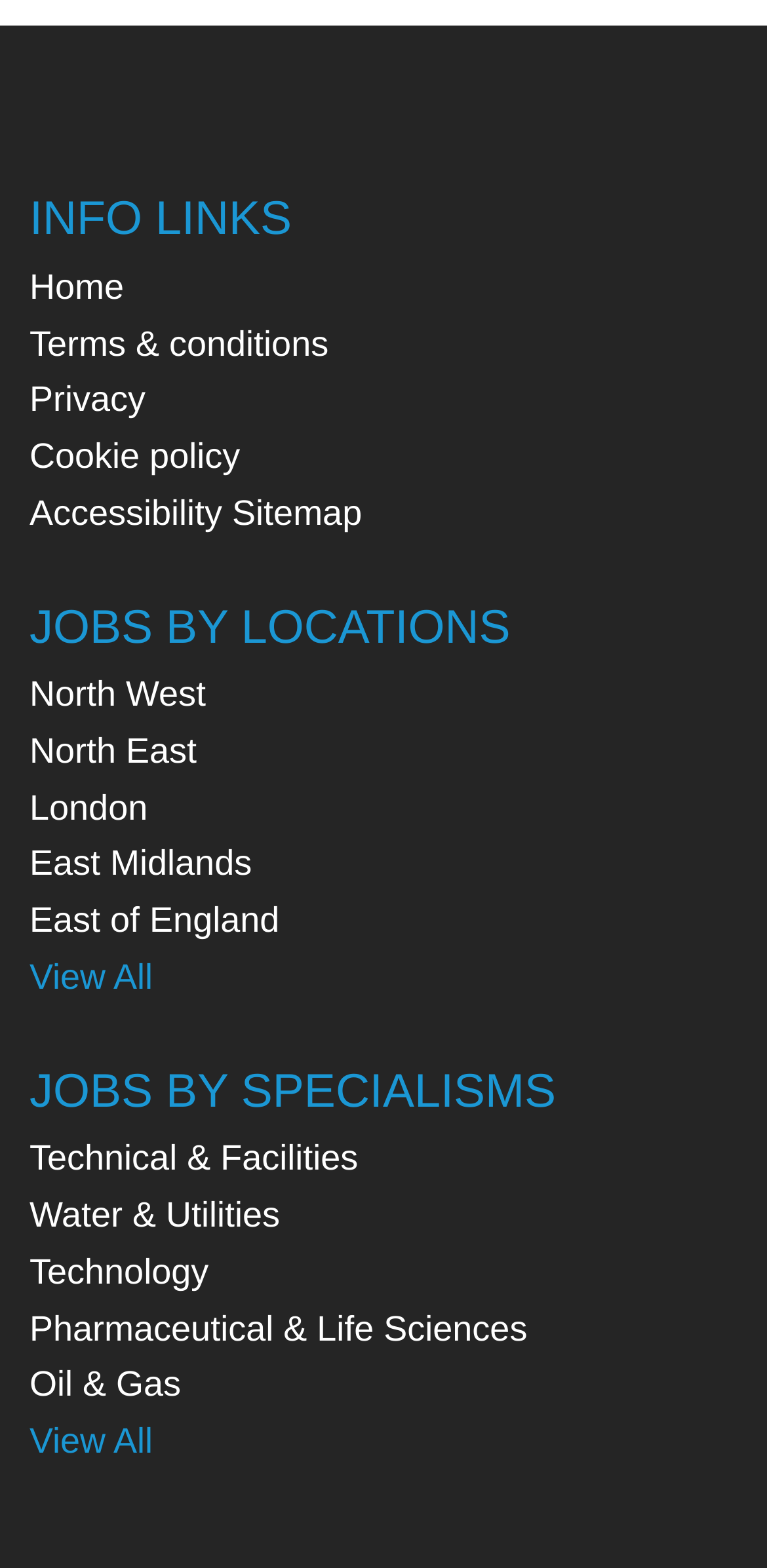Respond to the question below with a concise word or phrase:
What are the main categories of job locations?

North West, North East, London, etc.